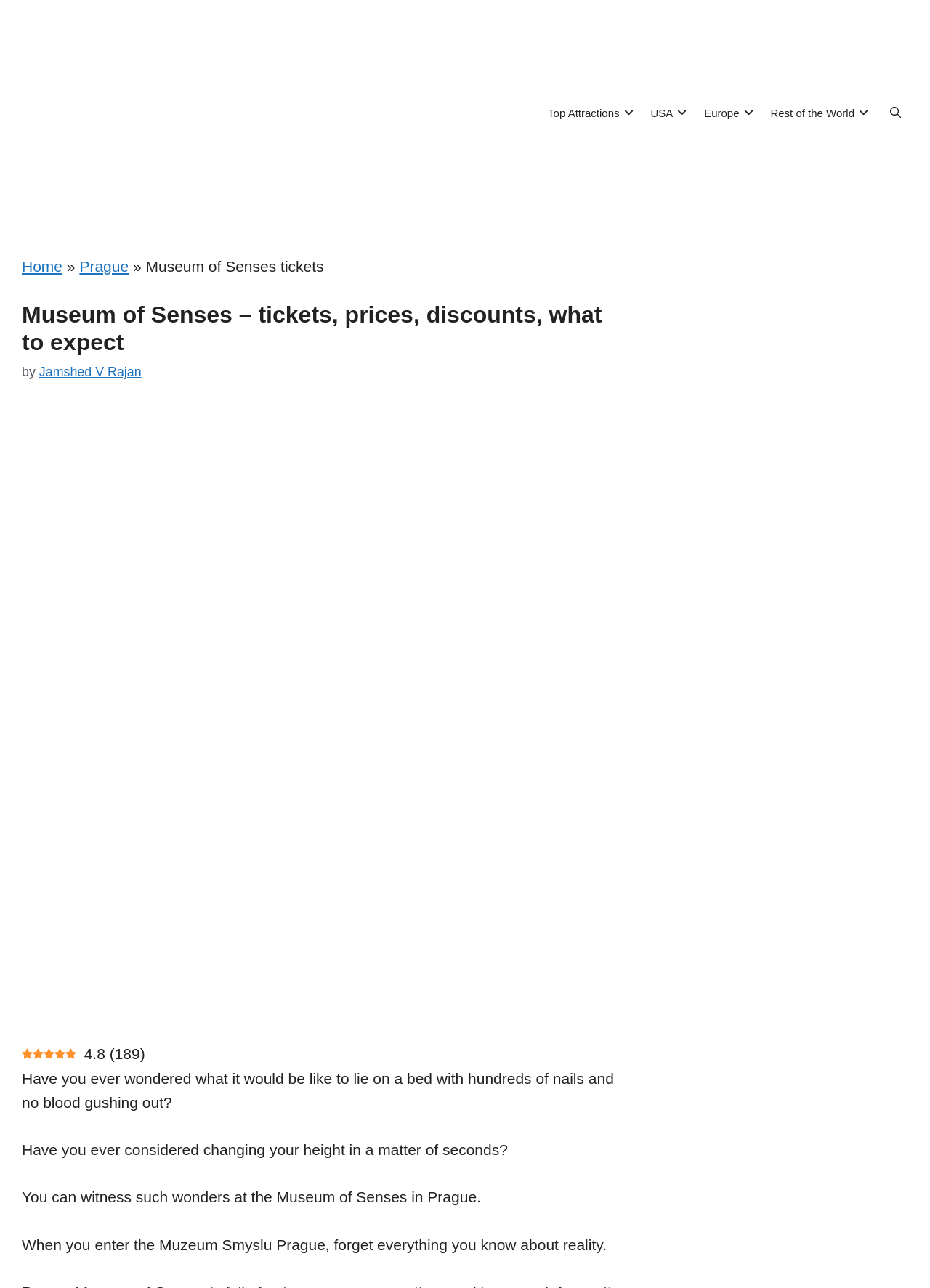Respond to the question below with a single word or phrase: What is the main attraction of the Museum of Senses?

Unusual experiences